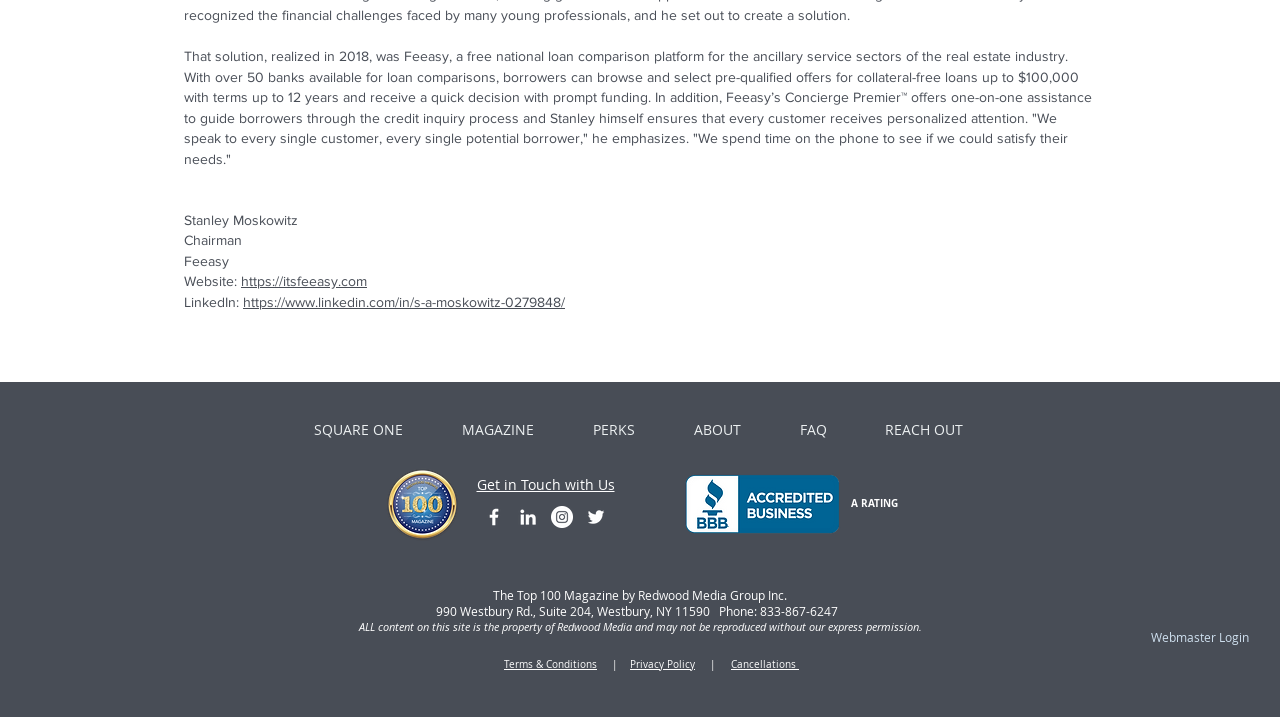Please answer the following question as detailed as possible based on the image: 
What is the name of the magazine that ranked Redwood Media Group Inc. as one of the top 100?

The answer can be found in the section where the magazine's name is mentioned, along with the description 'The Top 100 Magazine by Redwood Media Group Inc.'